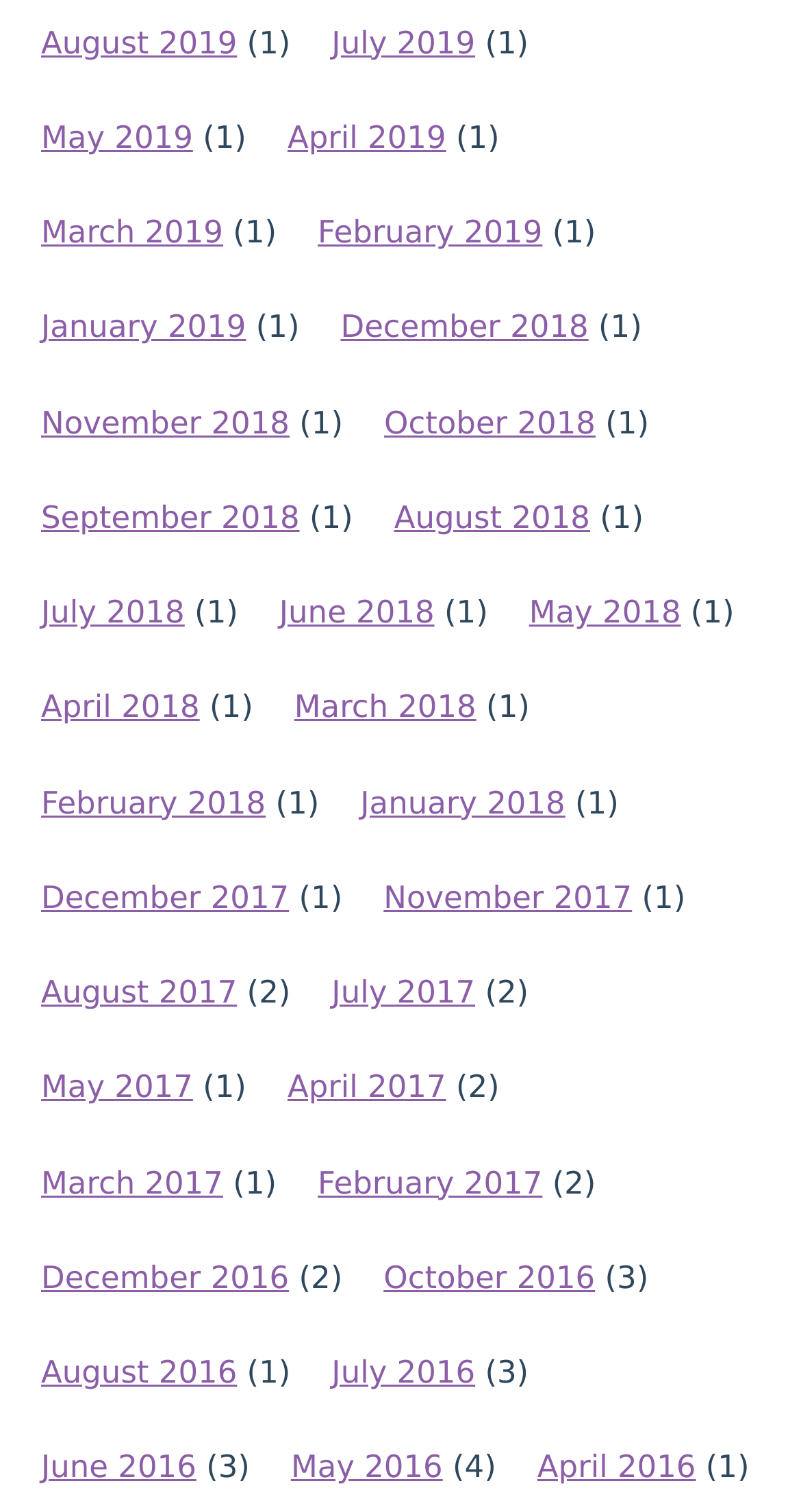What is the earliest month available?
Using the information presented in the image, please offer a detailed response to the question.

By examining the links on the webpage, I found that the earliest month available is December 2016, which is located at the bottom of the webpage.